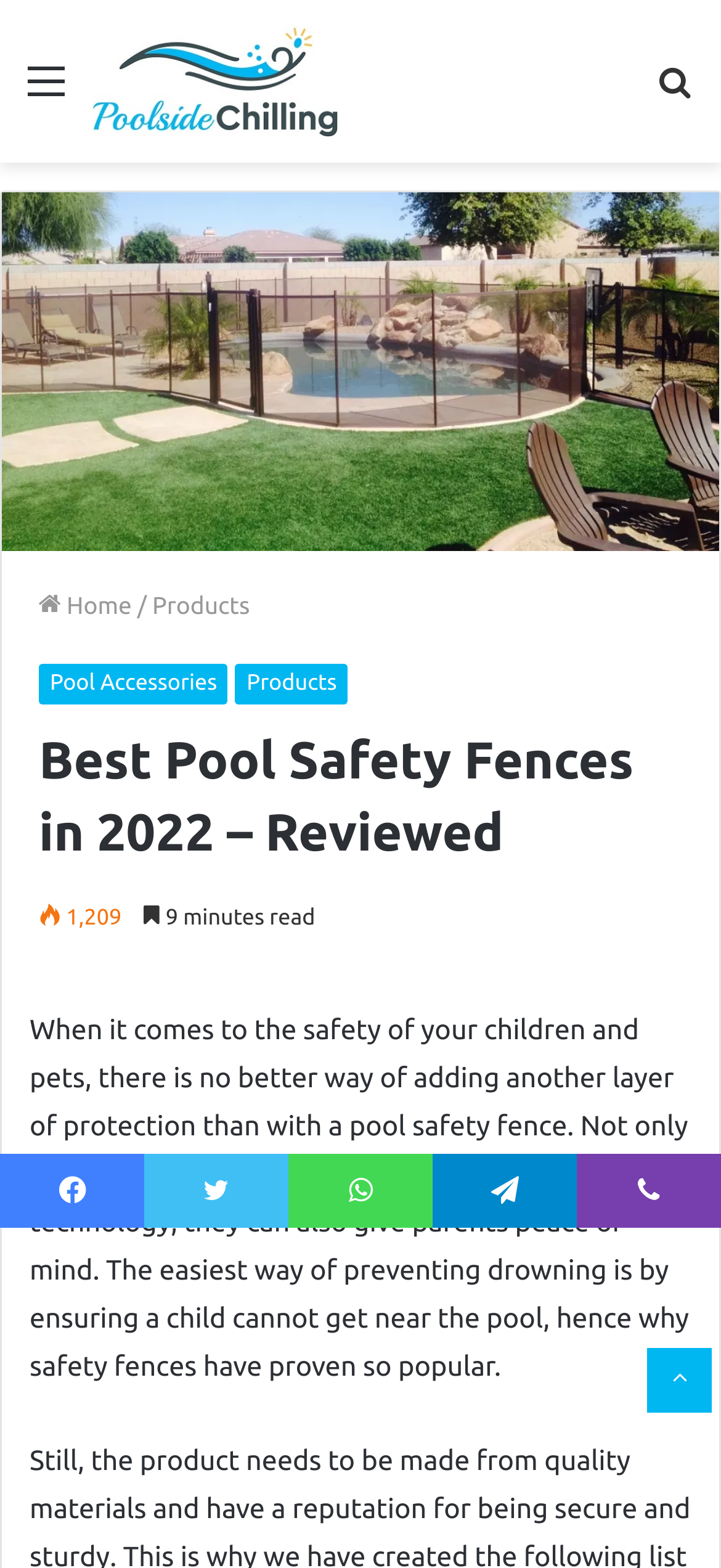Please identify the bounding box coordinates of the region to click in order to complete the given instruction: "Go back to top". The coordinates should be four float numbers between 0 and 1, i.e., [left, top, right, bottom].

[0.897, 0.86, 0.987, 0.901]